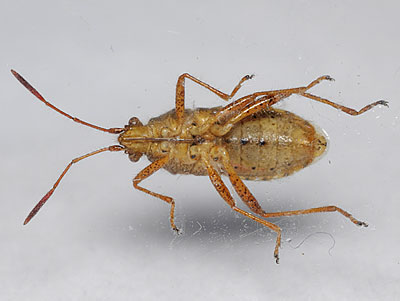Generate an elaborate caption for the image.

This image showcases a close-up view of the insect species **Rhopalus maculatus**, belonging to the family Rhopalidae. The insect is characterized by its somewhat elongated body, which features a predominantly reddish-brown coloration with distinct markings. Its forewings appear largely membranous, and the body reflects a hairy texture typical of its genus.

This species can be identified by its striking red-pigmented corium and orange abdomen adorned with serrated dark markings. Rhopalus maculatus is primarily found in damp heathlands and fens in southern Britain, where it feeds on marsh thistles and marsh cinquefoil. It overwinters as an adult, with new generations typically appearing in August each year.

The image appears to depict an adult specimen of Rhopalus maculatus, possibly photographed in the wild, highlighting its unique features and habitat association.